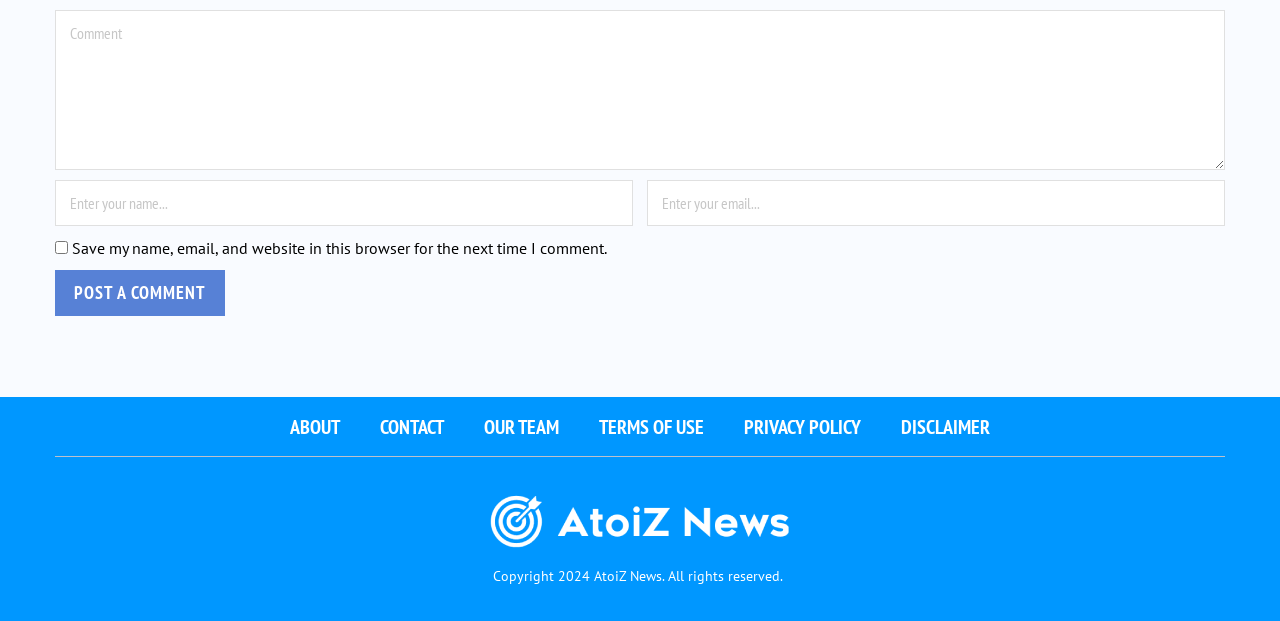Can you find the bounding box coordinates for the element to click on to achieve the instruction: "Enter your email"?

[0.505, 0.29, 0.957, 0.364]